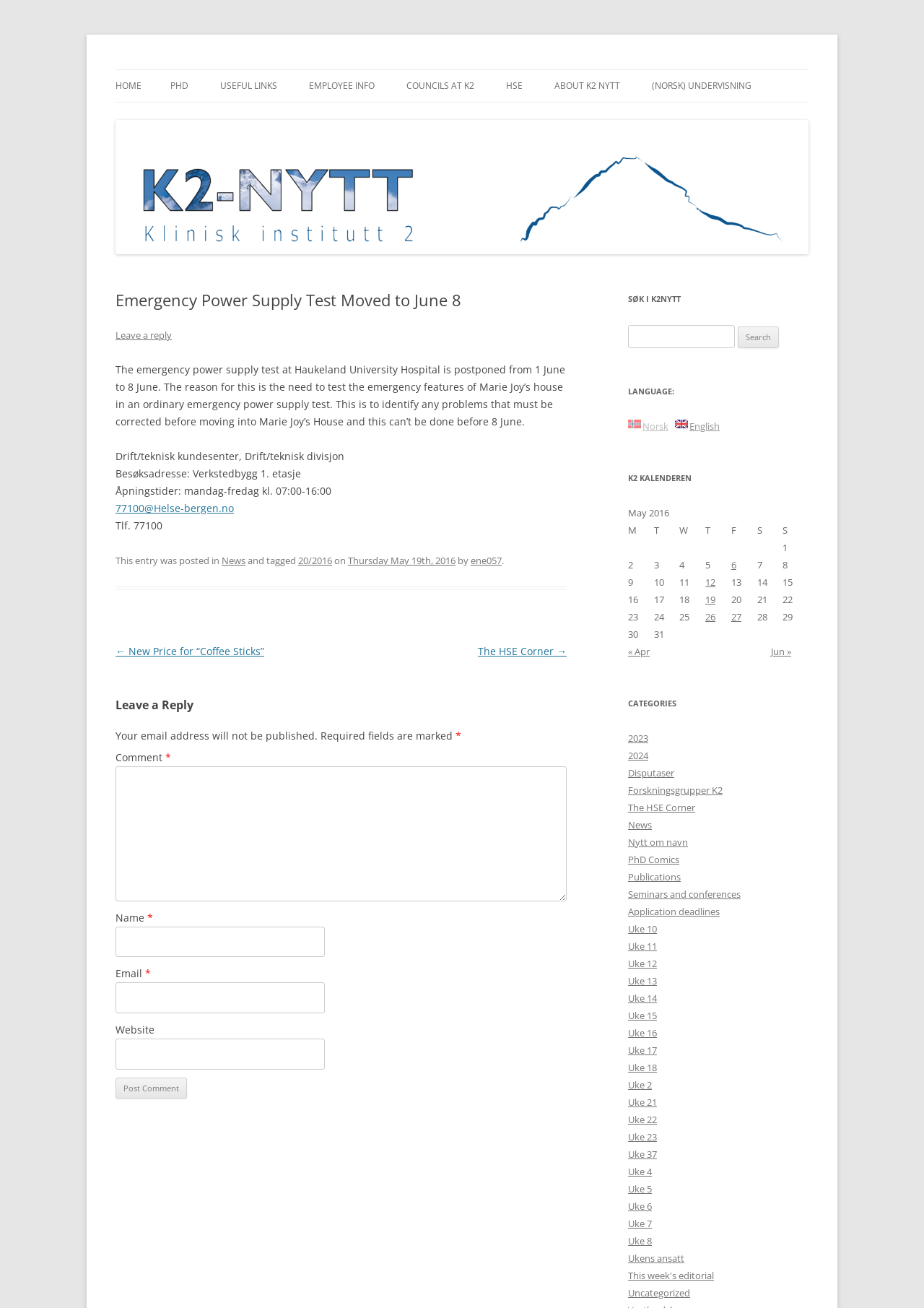Refer to the image and provide an in-depth answer to the question: 
How many links are there in the 'Post navigation' section?

The answer can be found in the 'Post navigation' section, where there are two links, one to 'New Price for “Coffee Sticks”' and another to 'The HSE Corner'.